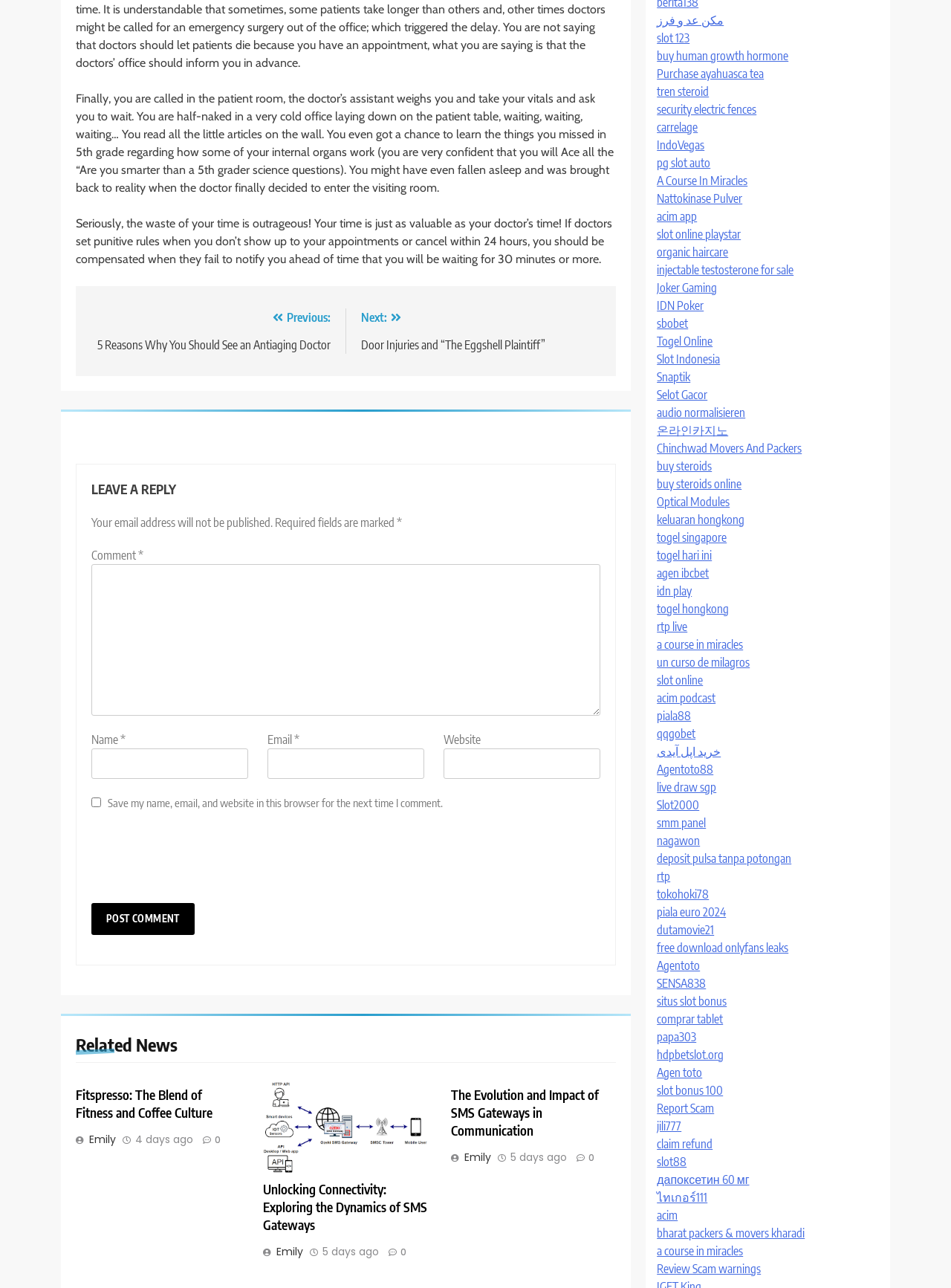Refer to the screenshot and answer the following question in detail:
How many articles are in the 'Related News' section?

I counted the number of articles in the 'Related News' section, which starts with the heading 'Related News' and contains three articles with headings 'Fitspresso: The Blend of Fitness and Coffee Culture', 'Unlocking Connectivity: Exploring the Dynamics of SMS Gateways', and 'The Evolution and Impact of SMS Gateways in Communication'.